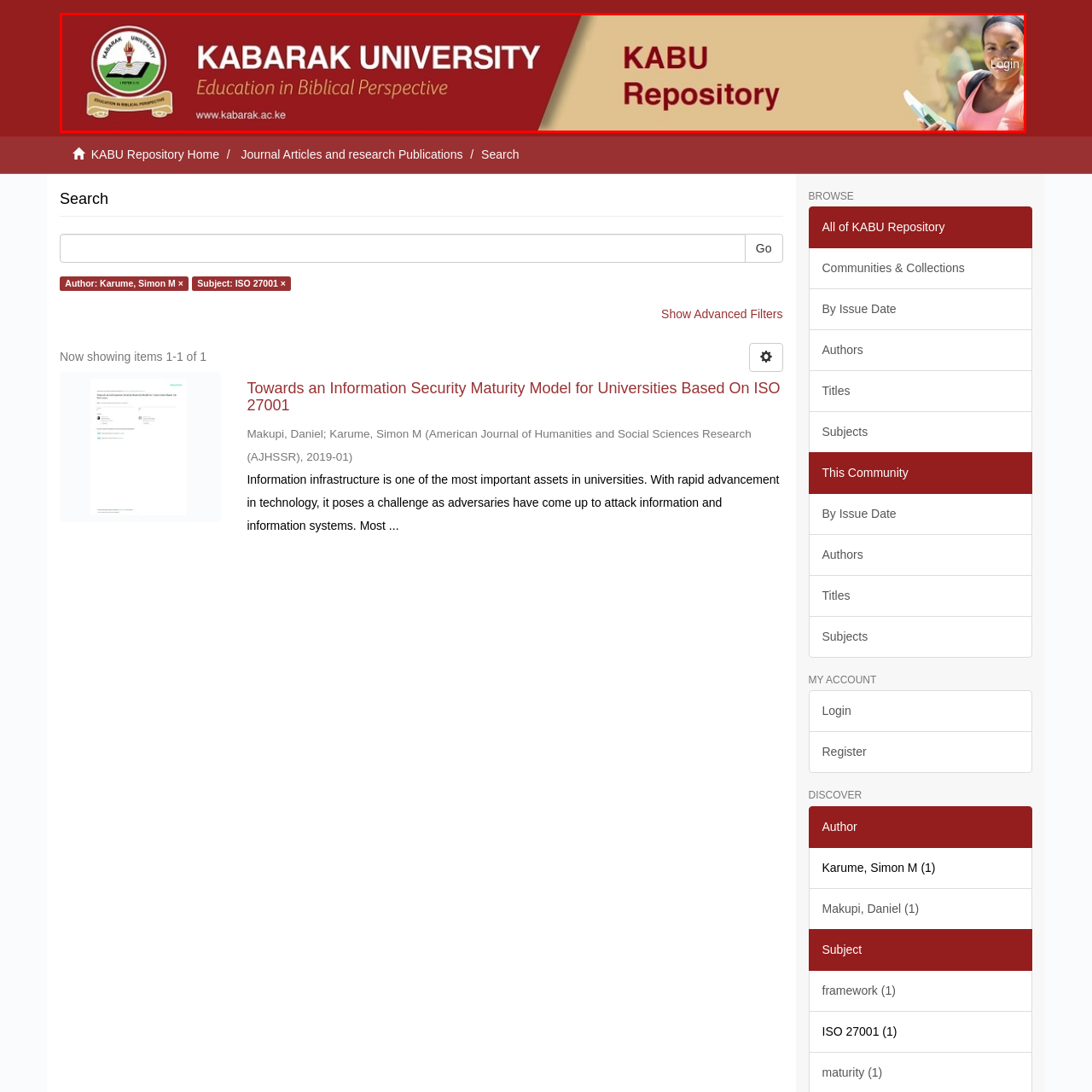Observe the image encased in the red box and deliver an in-depth response to the subsequent question by interpreting the details within the image:
What does the logo of Kabarak University symbolize?

The logo of Kabarak University features an open book and a torch, which symbolizes knowledge and learning, emphasizing the university's commitment to education and academic excellence.